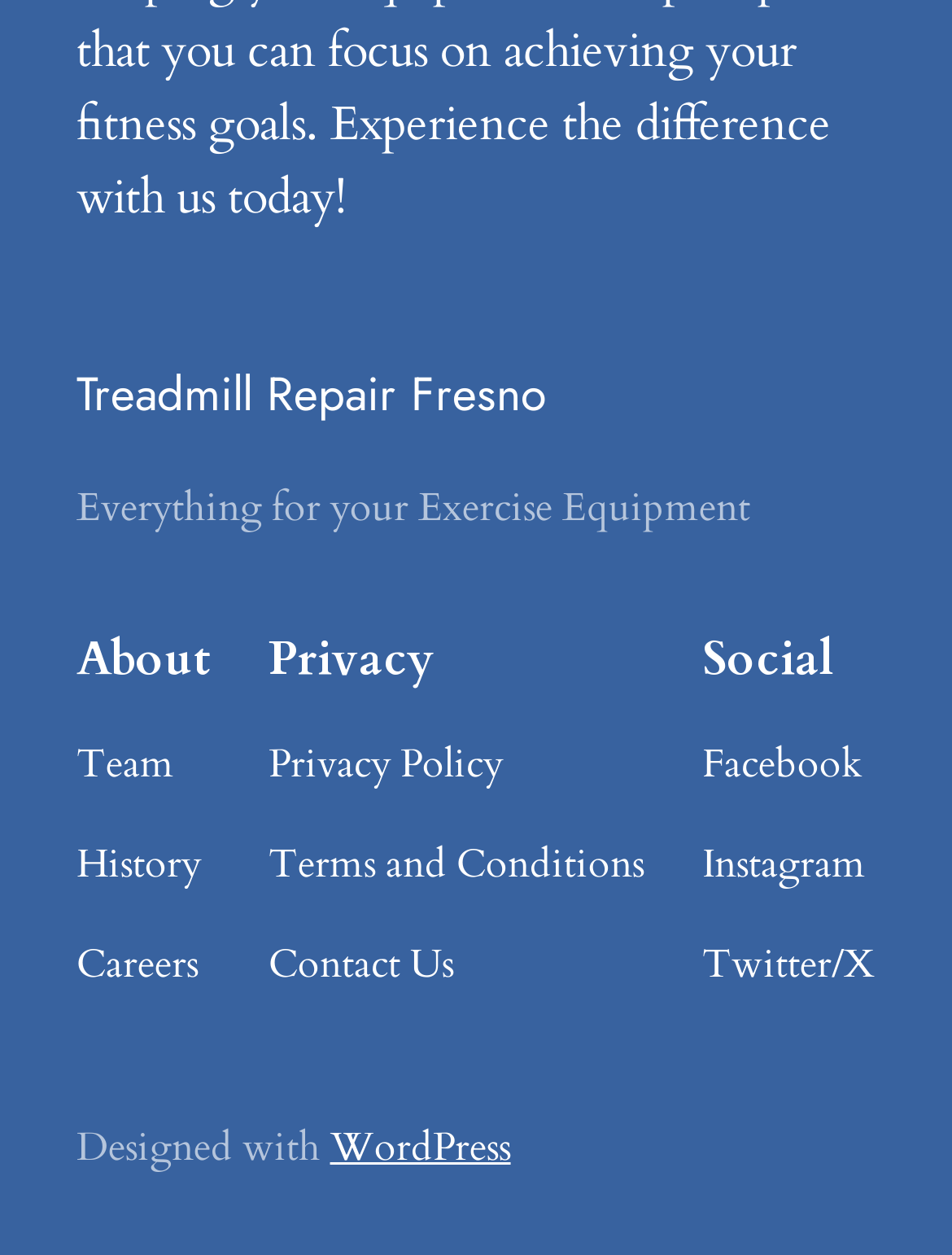Please give the bounding box coordinates of the area that should be clicked to fulfill the following instruction: "Visit Treadmill Repair Fresno". The coordinates should be in the format of four float numbers from 0 to 1, i.e., [left, top, right, bottom].

[0.08, 0.285, 0.572, 0.34]